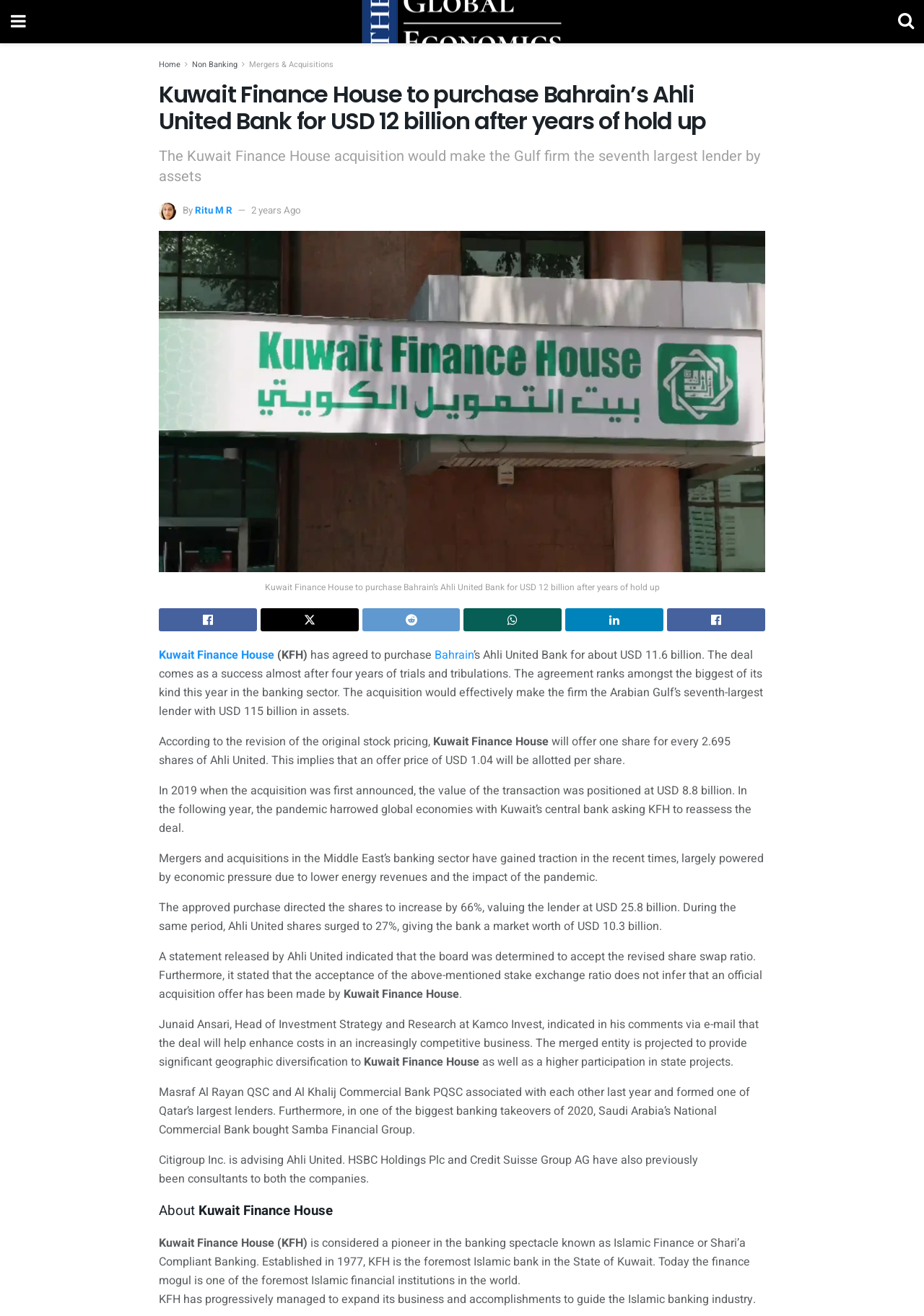What is the primary heading on this webpage?

Kuwait Finance House to purchase Bahrain’s Ahli United Bank for USD 12 billion after years of hold up